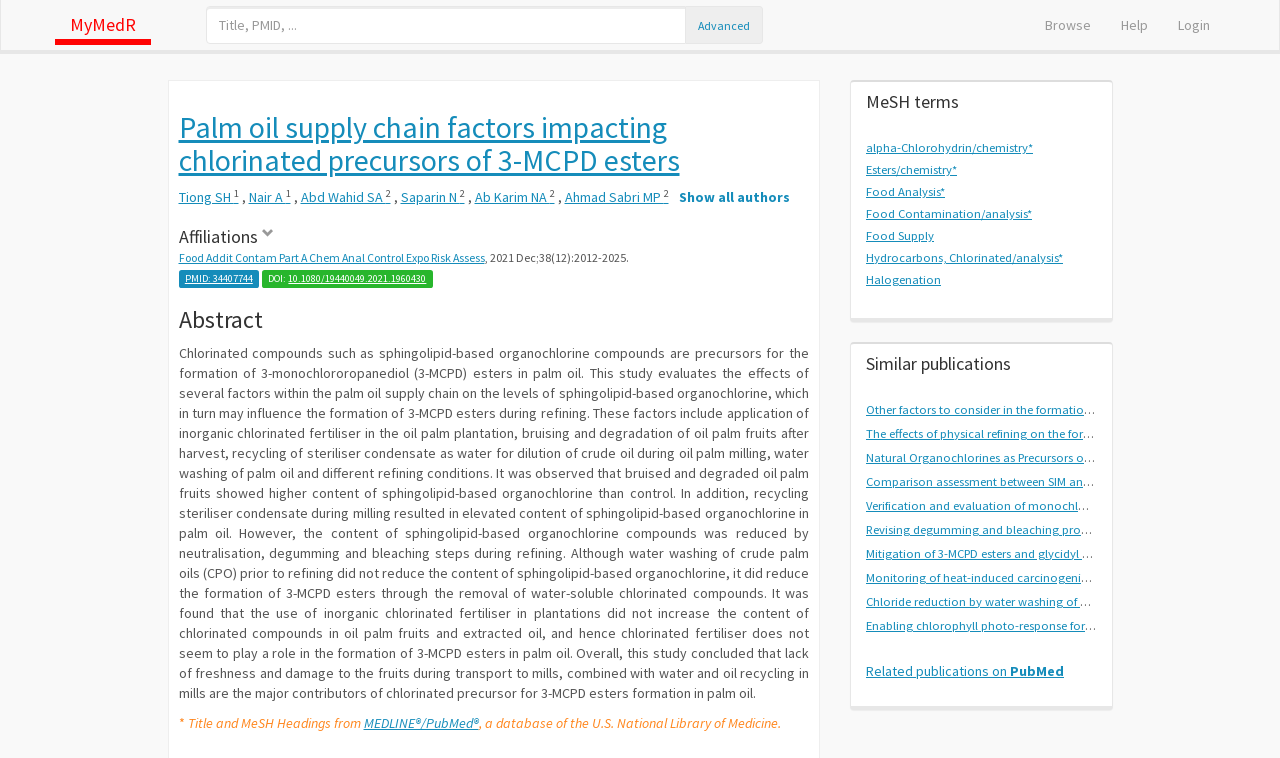Using the details from the image, please elaborate on the following question: What is the journal name of the research paper?

The journal name of the research paper can be found in the link with the text 'Food Addit Contam Part A Chem Anal Control Expo Risk Assess' which is located below the authors' names.